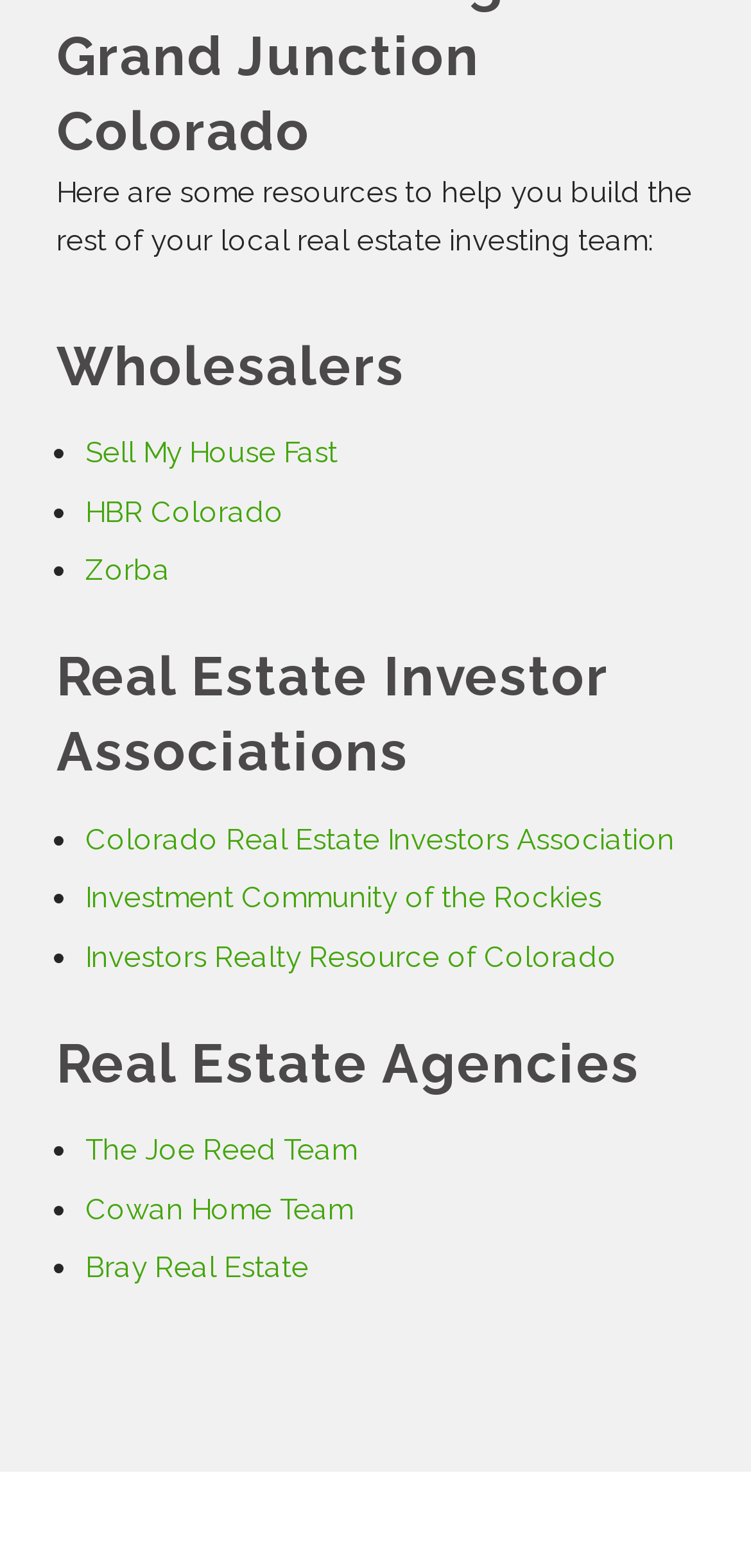Kindly determine the bounding box coordinates for the area that needs to be clicked to execute this instruction: "Click on 'Sell My House Fast'".

[0.113, 0.278, 0.46, 0.3]